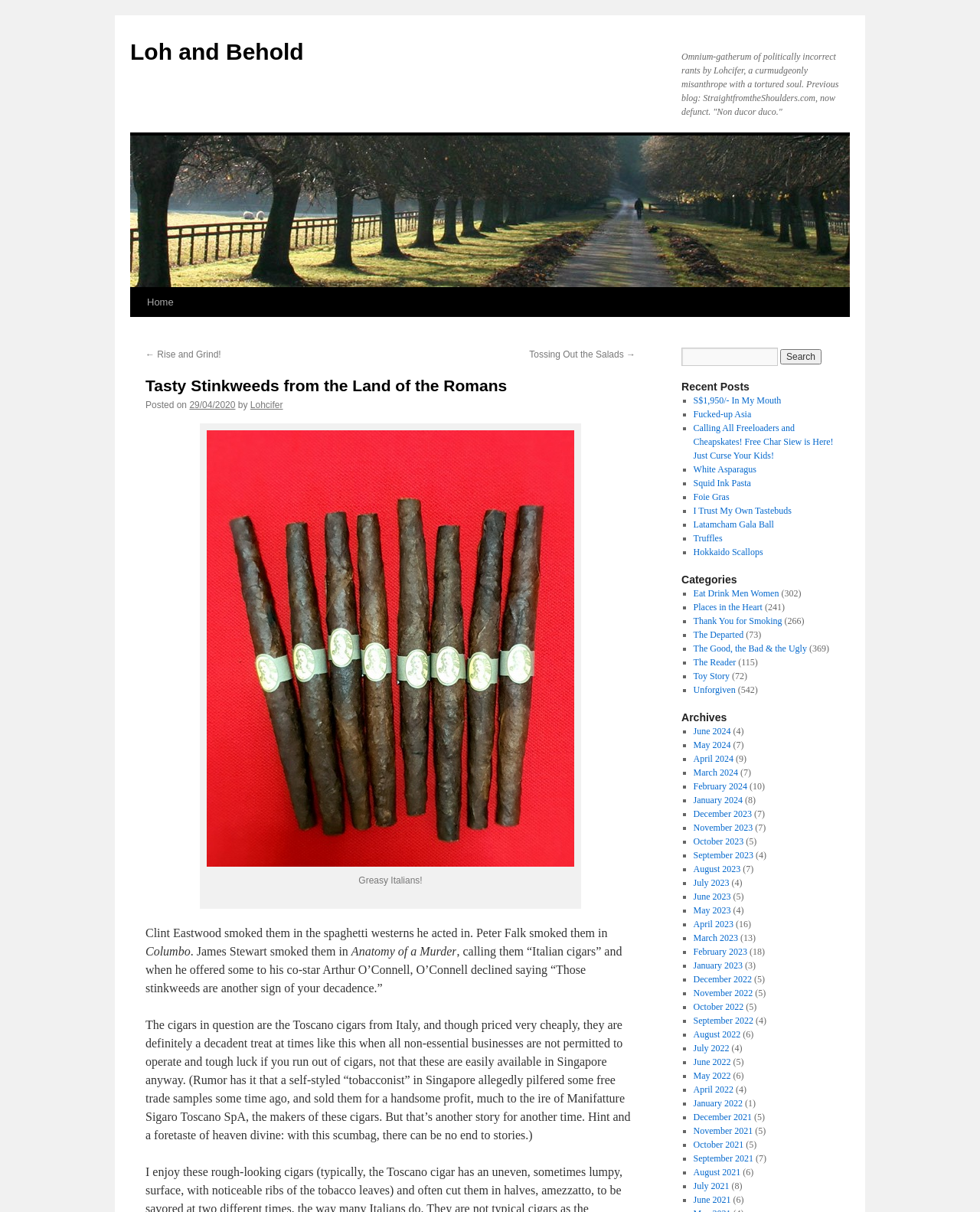Use a single word or phrase to answer the question: 
What type of cigars are mentioned in the post?

Toscano cigars